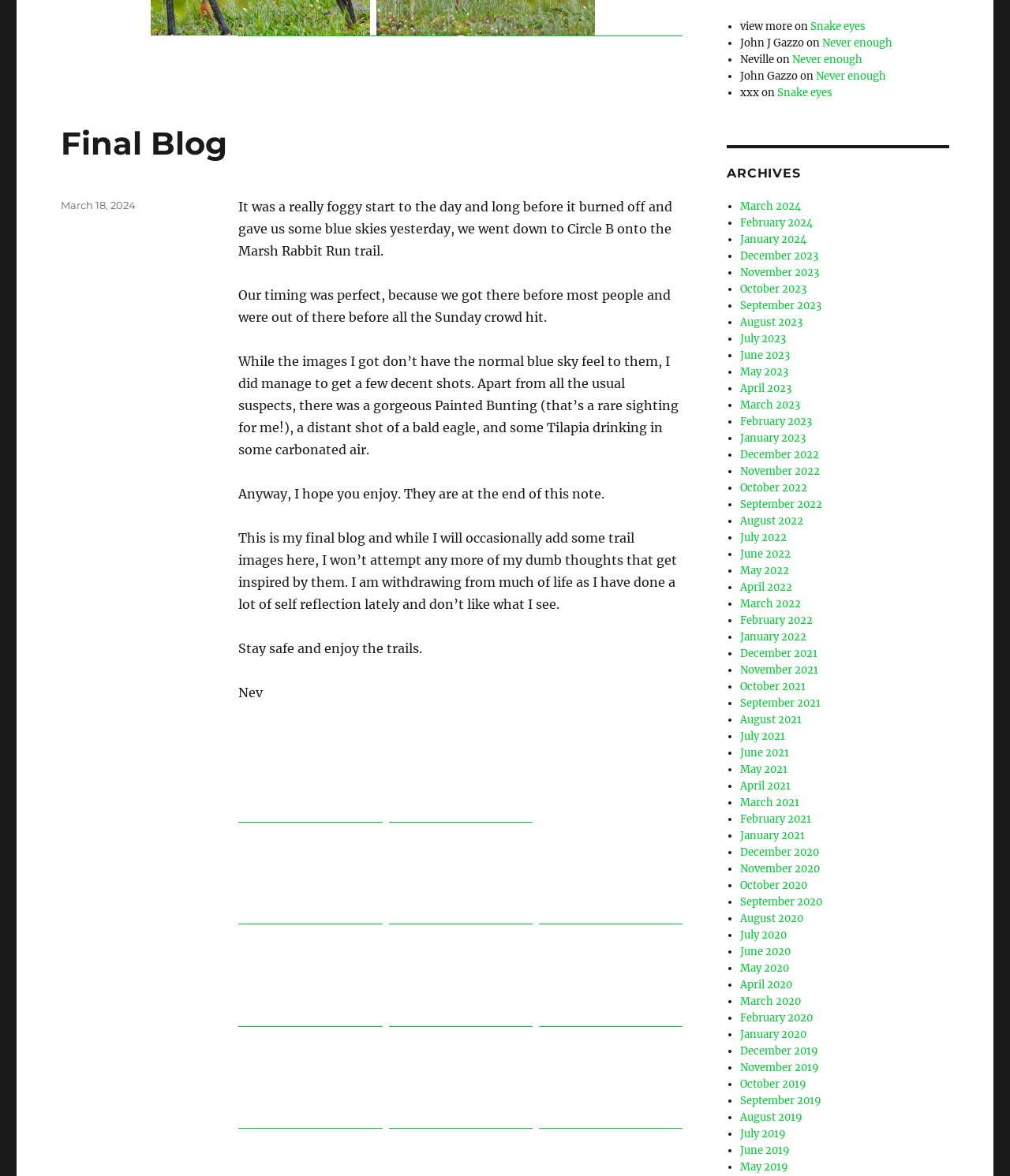What is the title of the blog?
Give a detailed response to the question by analyzing the screenshot.

The title of the blog can be found in the header section of the webpage, which is 'Final Blog'.